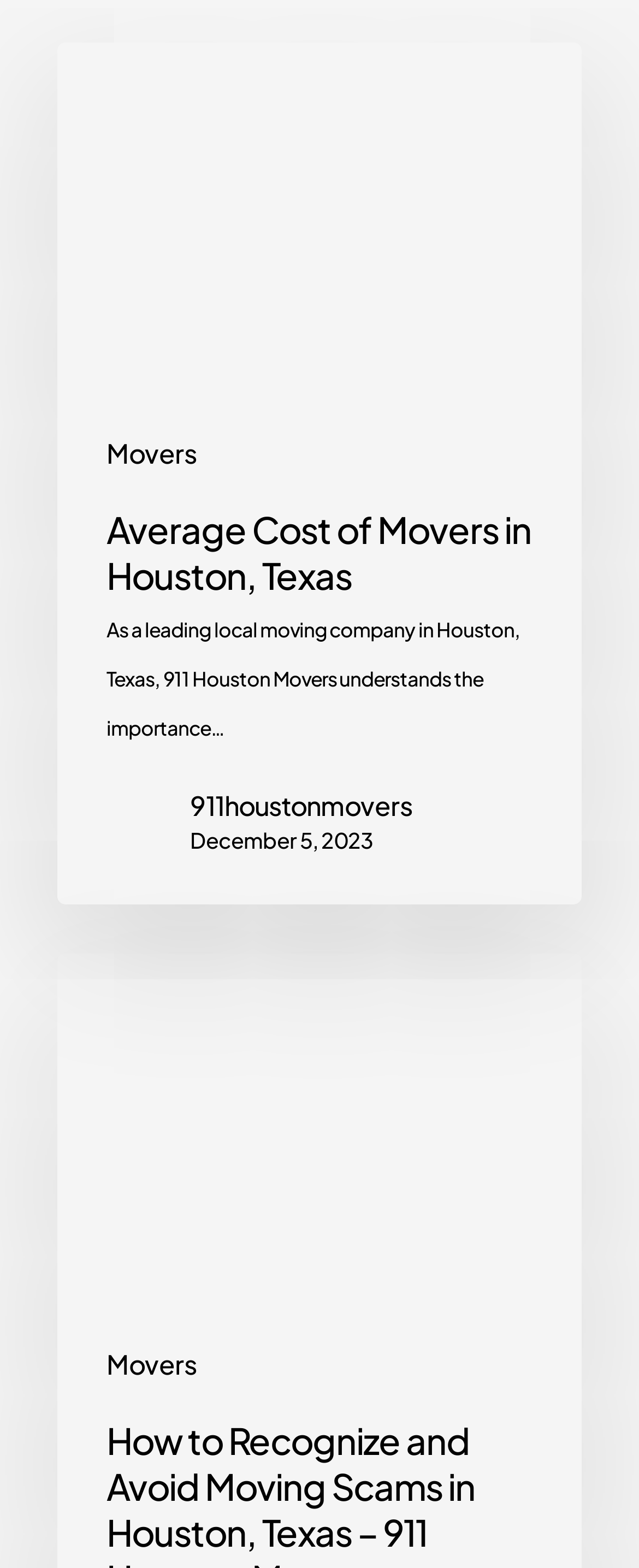Please examine the image and answer the question with a detailed explanation:
How many links are there in the top section?

The top section of the webpage contains two links, one with the text 'Houston Movers' and another with the text 'Movers'. These links are located at the top of the webpage and have similar bounding box coordinates.